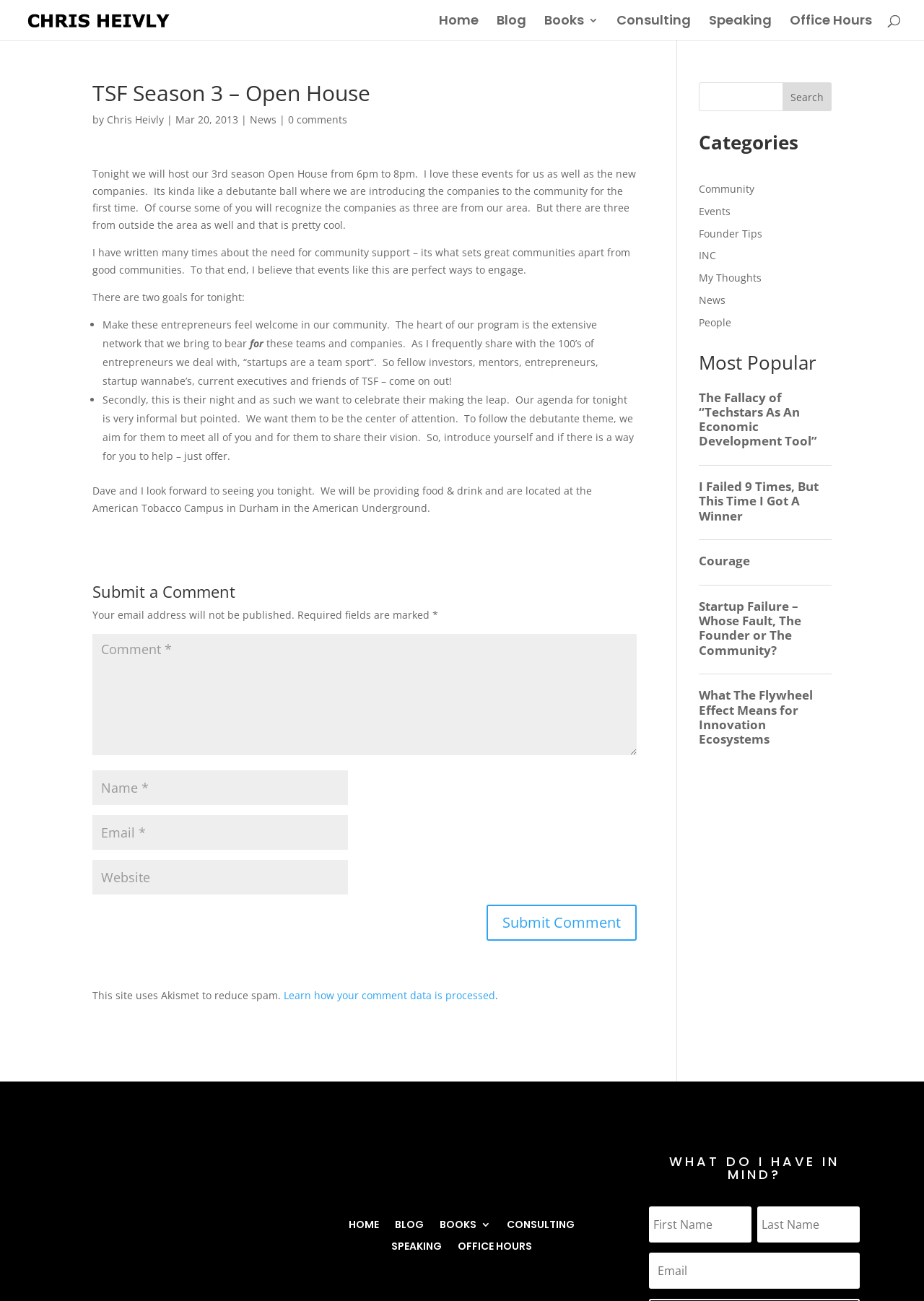Locate the bounding box coordinates of the clickable region necessary to complete the following instruction: "Search for something". Provide the coordinates in the format of four float numbers between 0 and 1, i.e., [left, top, right, bottom].

[0.756, 0.063, 0.9, 0.085]